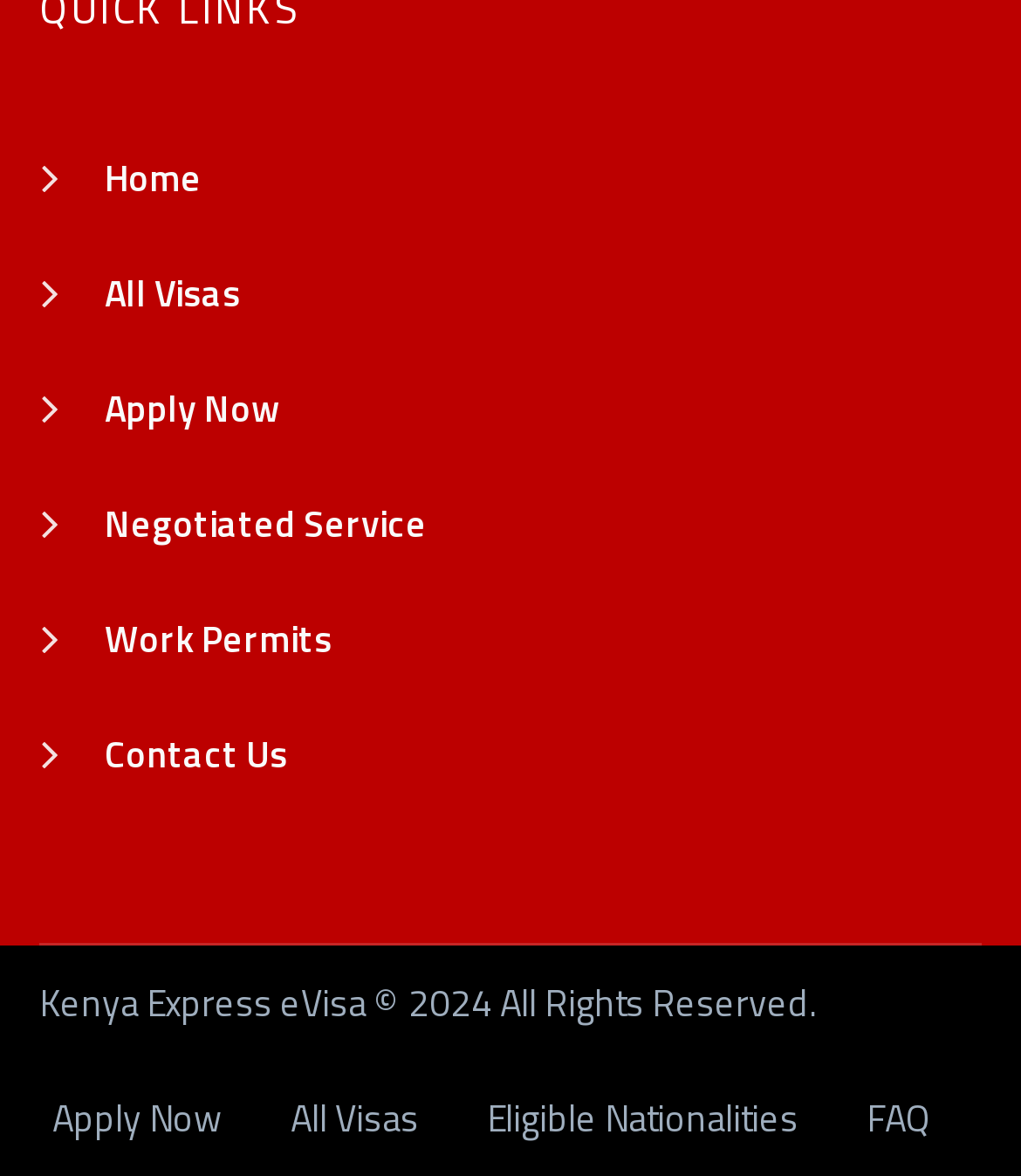How many links are present in the top navigation bar? Examine the screenshot and reply using just one word or a brief phrase.

6